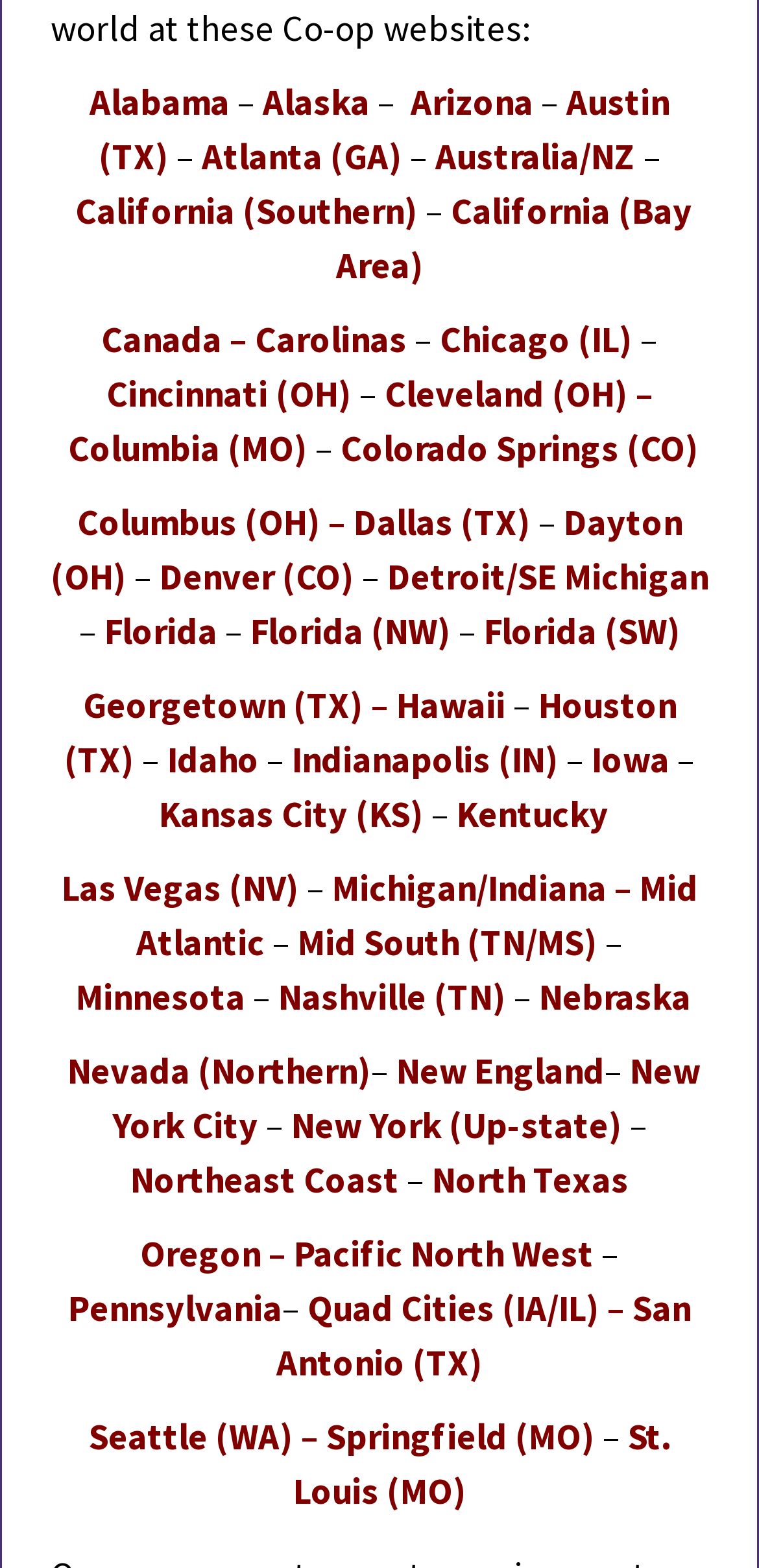Use the details in the image to answer the question thoroughly: 
How many regions are listed under Texas?

There are four regions listed under Texas: 'Austin (TX)', 'Dallas (TX)', 'Houston (TX)', and 'North Texas'. These links are scattered throughout the webpage, but they all have 'TX' in their text, indicating they are related to Texas.